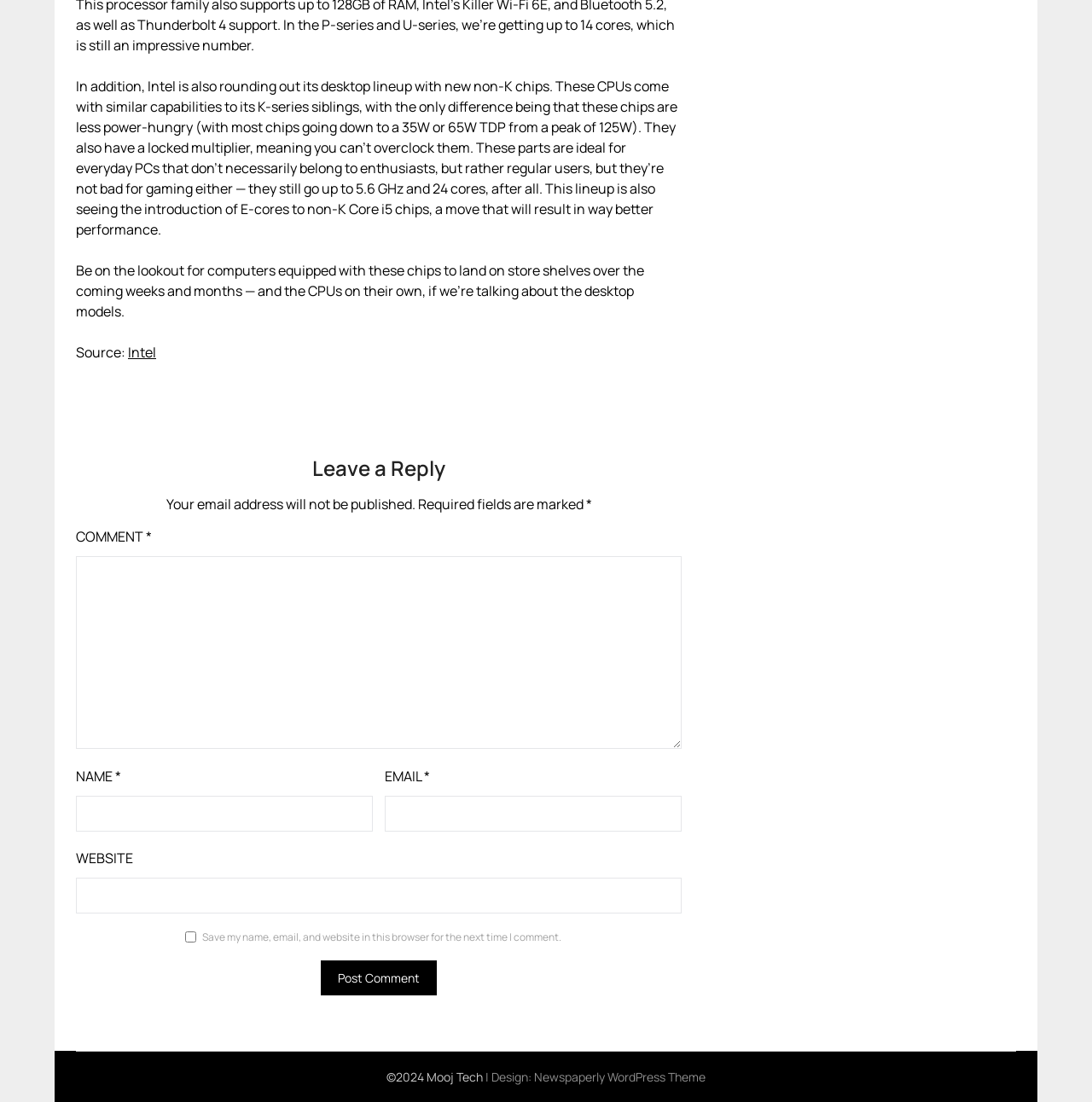Locate the bounding box coordinates for the element described below: "Exercise Ideas". The coordinates must be four float values between 0 and 1, formatted as [left, top, right, bottom].

None